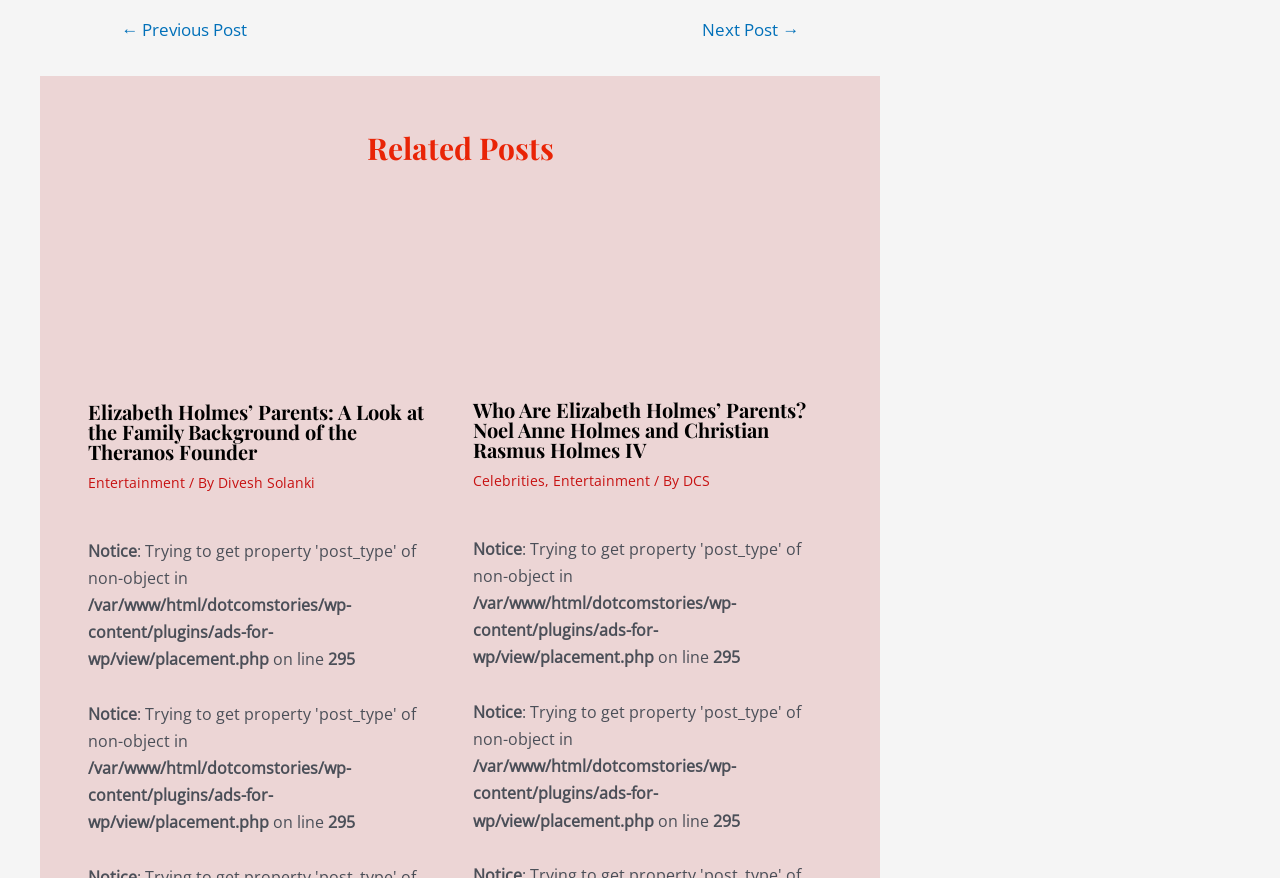Based on the image, provide a detailed response to the question:
What is the topic of the related posts?

The related posts section is located below the post navigation section, and it contains a list of links with keywords related to Elizabeth Holmes, such as her parents, husband, and Theranos. Therefore, the topic of the related posts is Elizabeth Holmes.